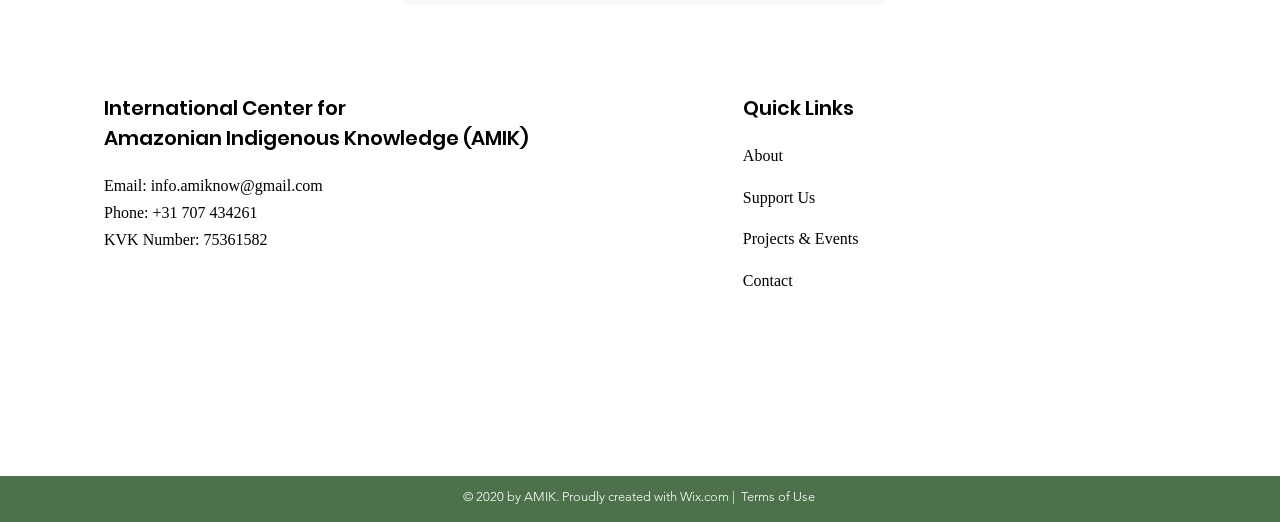Using the webpage screenshot, find the UI element described by Programme. Provide the bounding box coordinates in the format (top-left x, top-left y, bottom-right x, bottom-right y), ensuring all values are floating point numbers between 0 and 1.

None